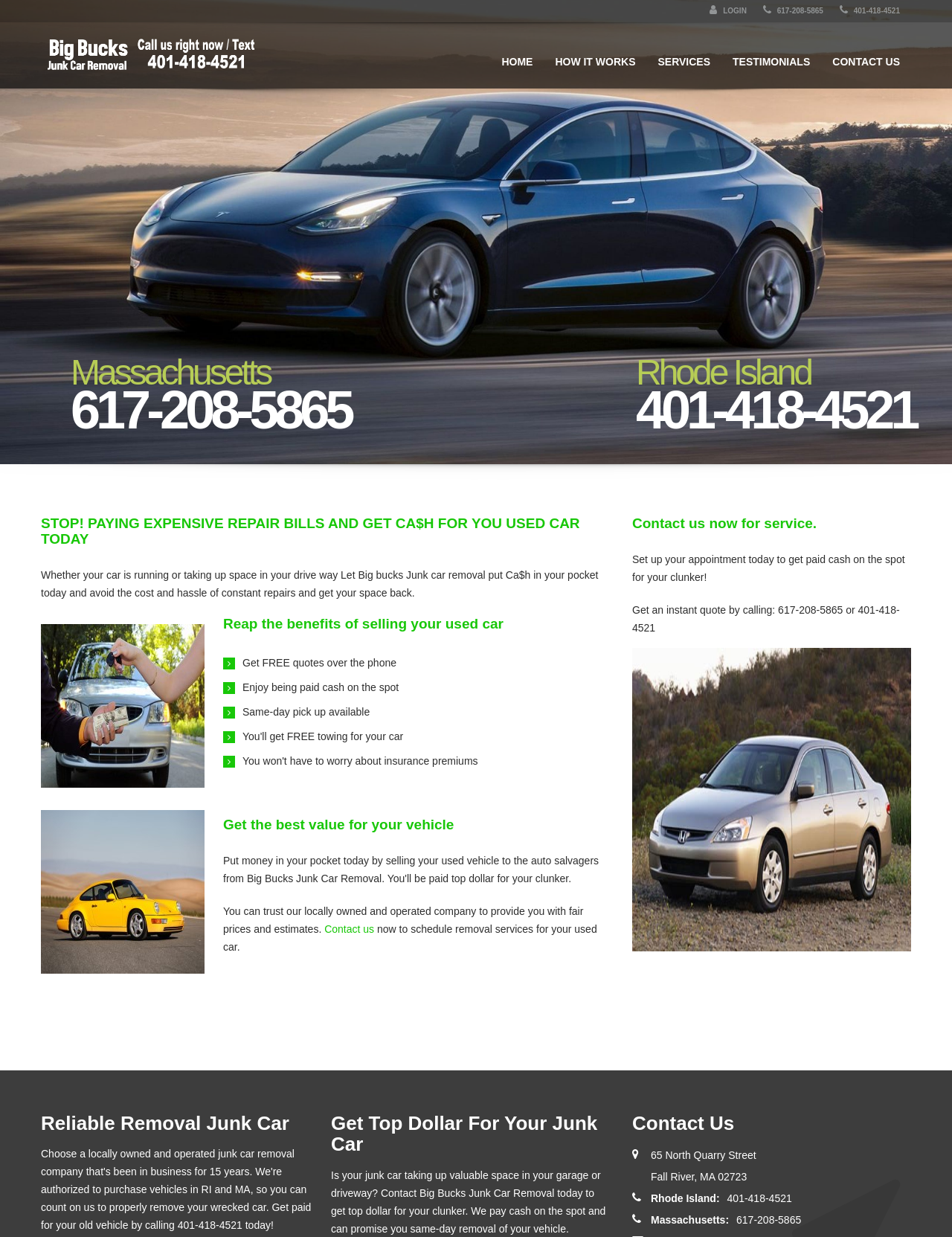Give a one-word or phrase response to the following question: What is the address of the company in Fall River, MA?

65 North Quarry Street